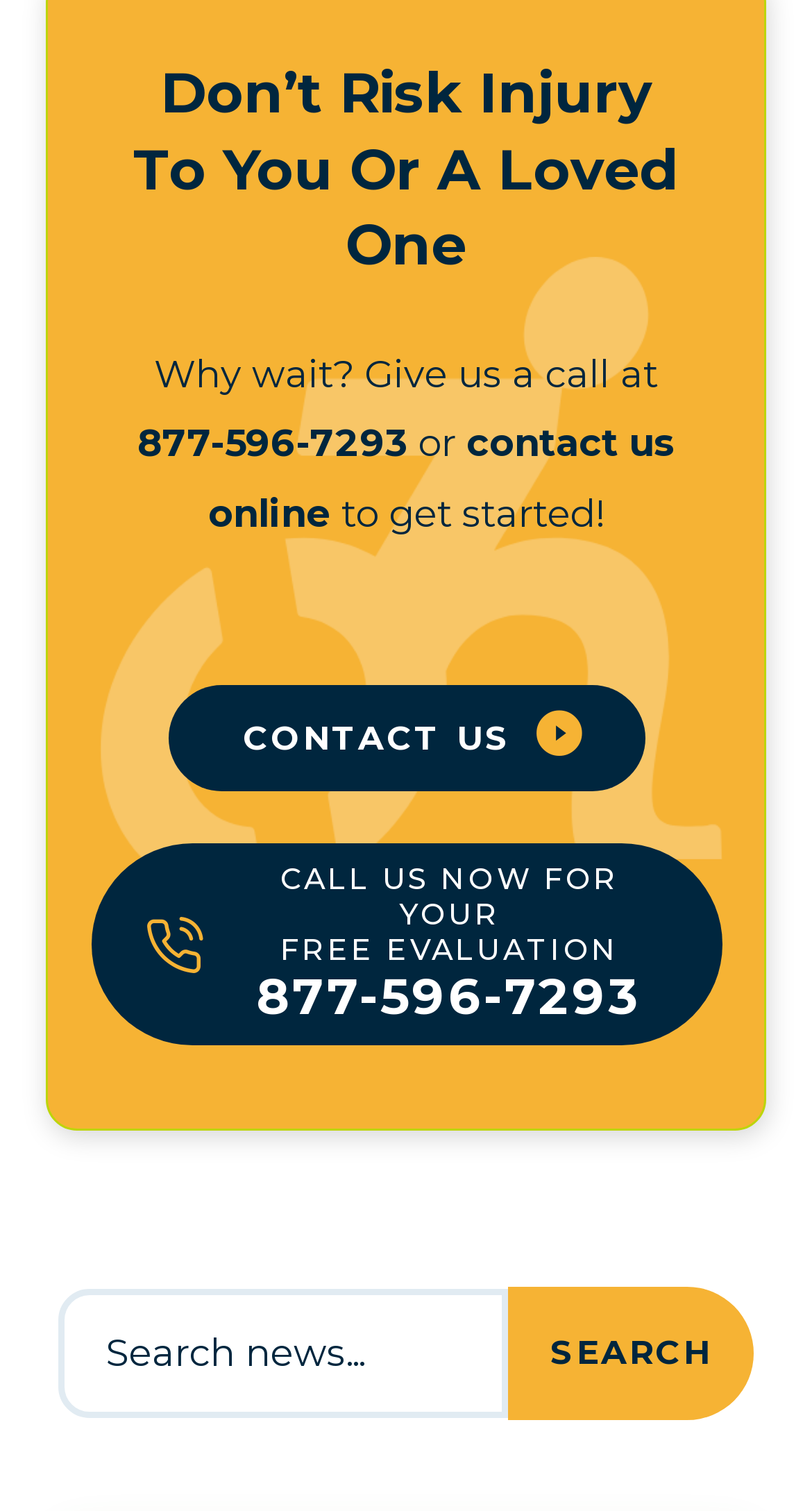Answer the question with a brief word or phrase:
What is the purpose of the textbox at the bottom?

Search news